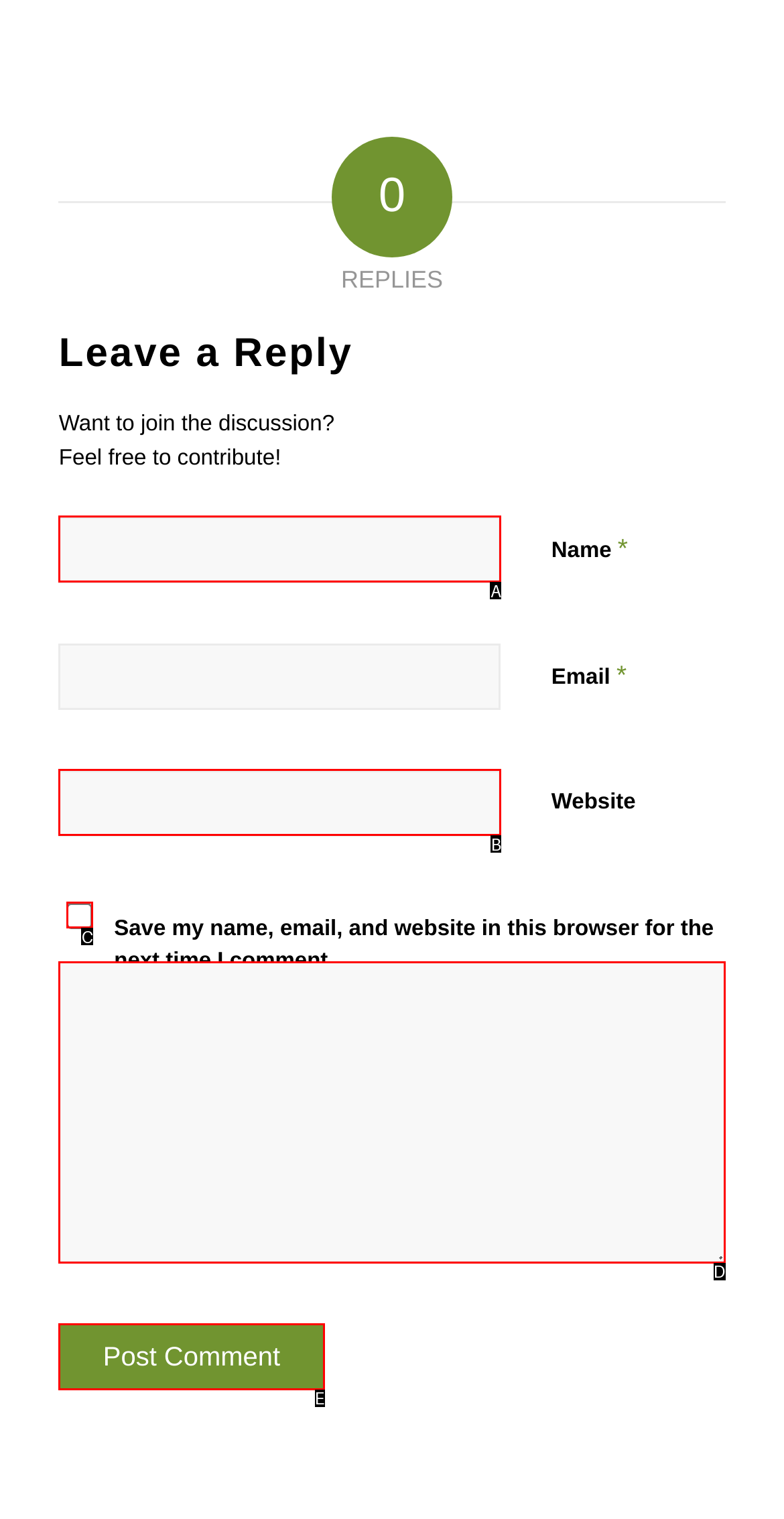Determine the option that best fits the description: name="comment"
Reply with the letter of the correct option directly.

D